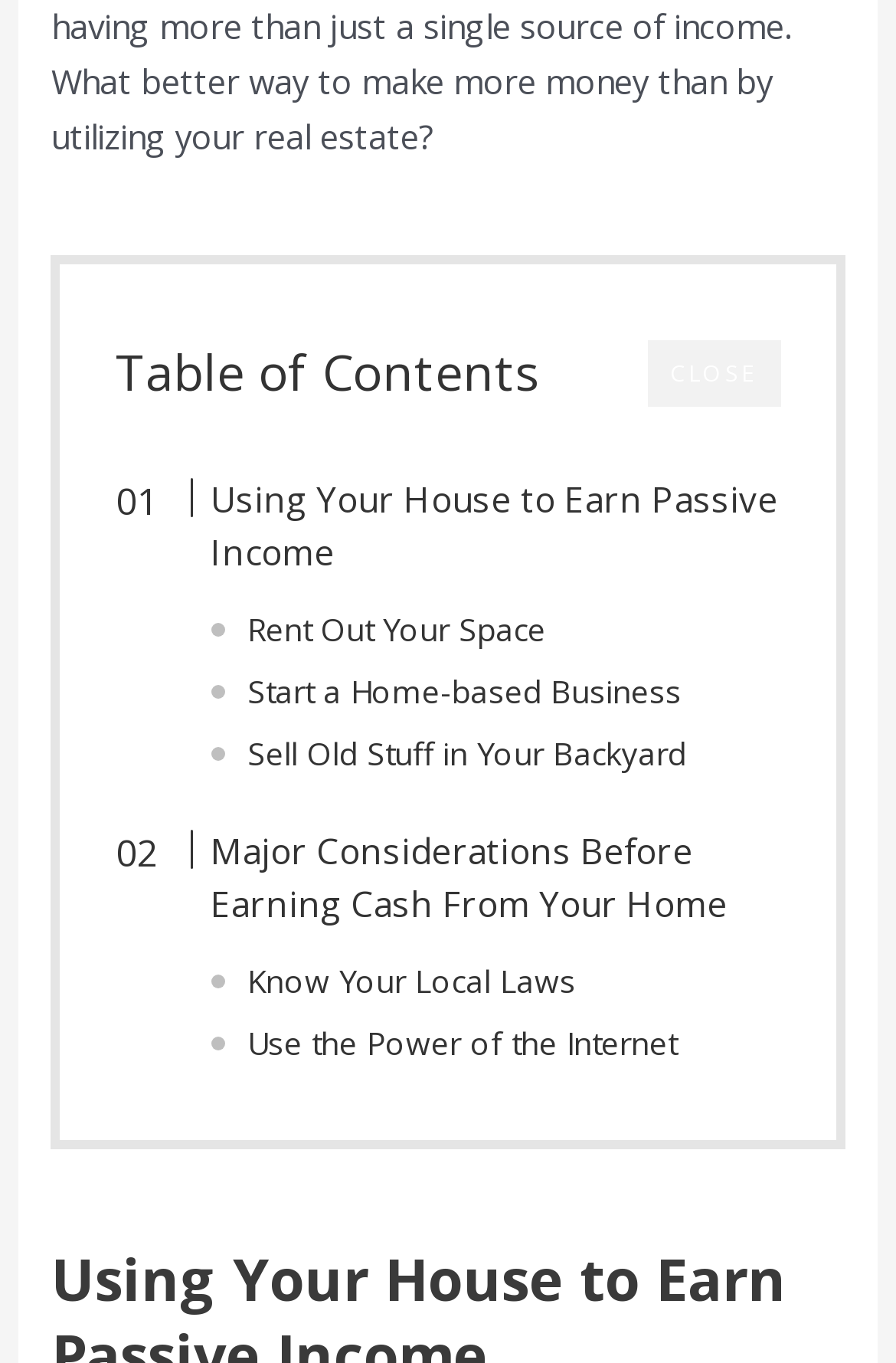Please identify the bounding box coordinates of the region to click in order to complete the task: "Click the CLOSE button". The coordinates must be four float numbers between 0 and 1, specified as [left, top, right, bottom].

[0.722, 0.249, 0.871, 0.298]